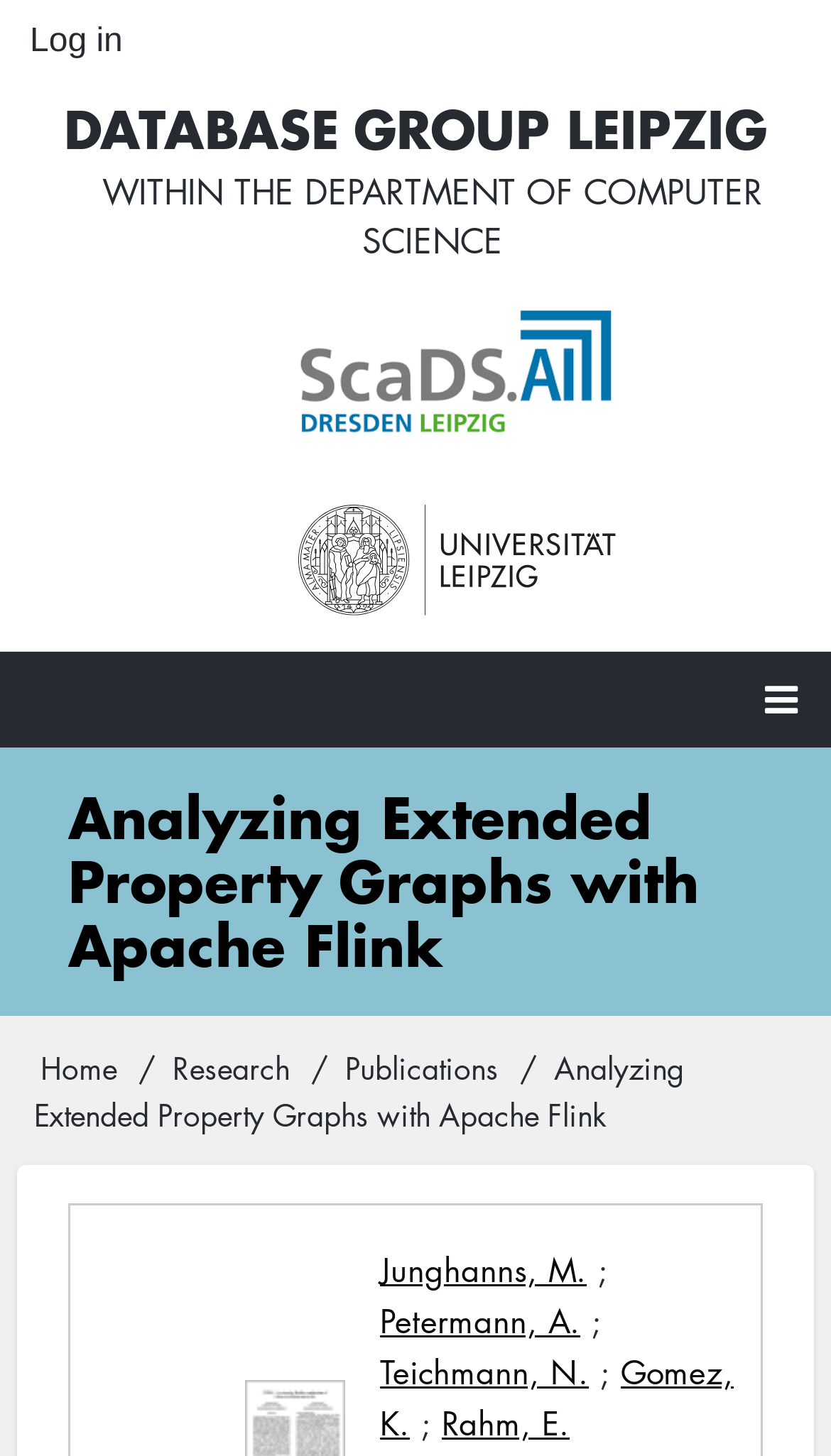Locate the bounding box coordinates of the segment that needs to be clicked to meet this instruction: "Click on 'Log in'".

[0.0, 0.0, 0.184, 0.058]